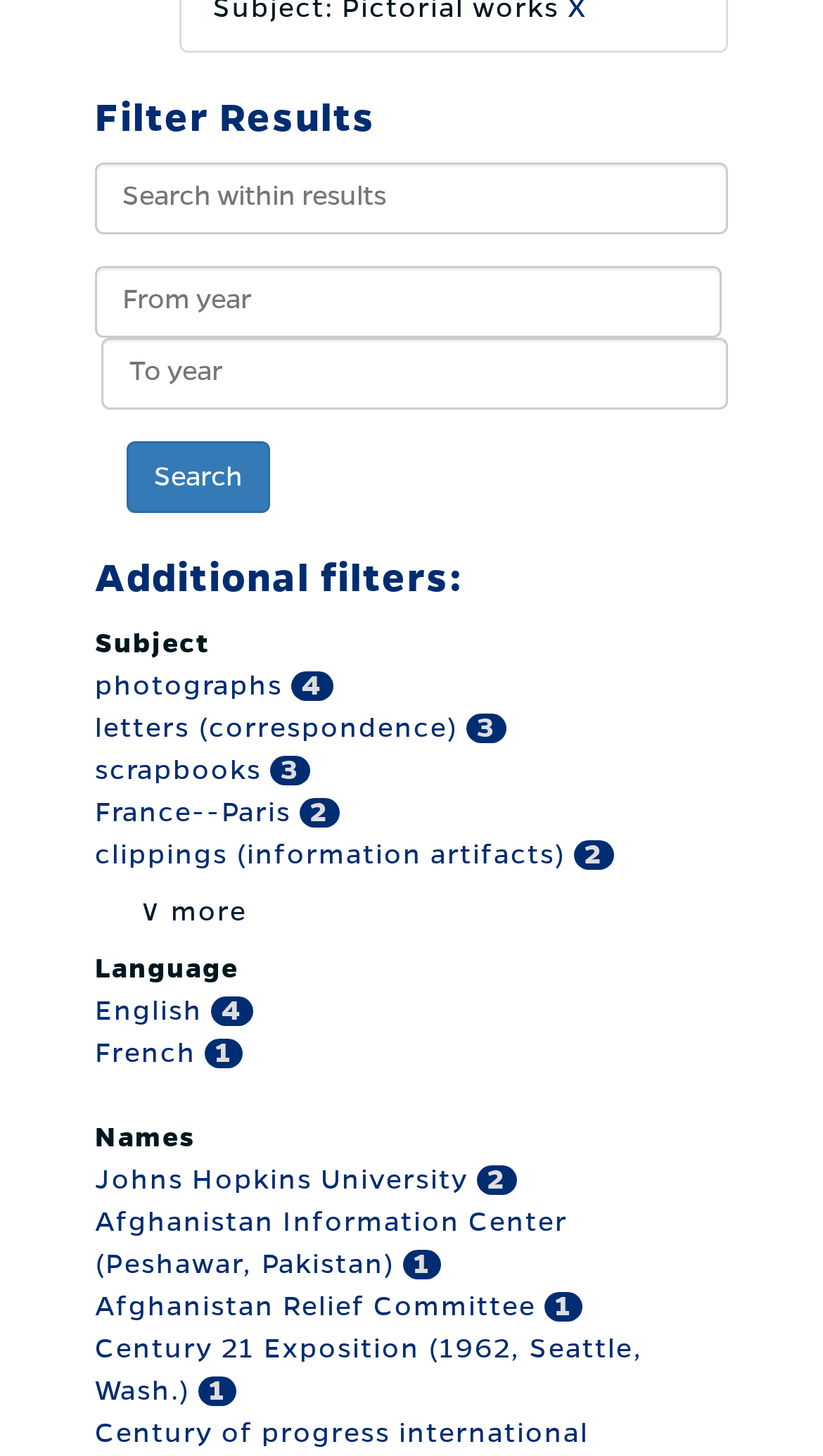What is the purpose of the 'Search' button?
Answer the question with a detailed explanation, including all necessary information.

The 'Search' button is located below the filter options, and it is likely that its purpose is to execute the search based on the input filters and keywords. When clicked, it will retrieve the search results based on the specified criteria.